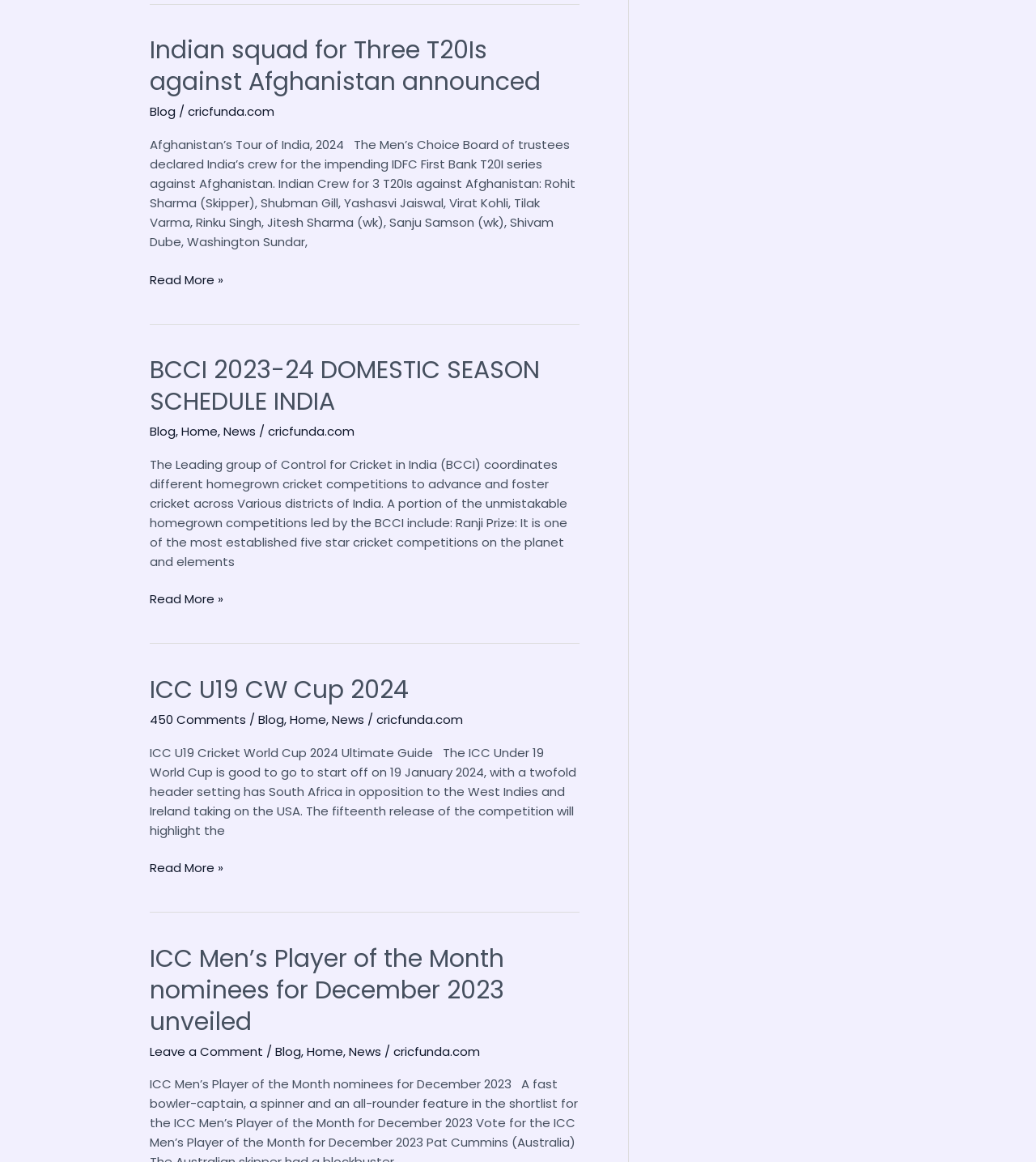Show the bounding box coordinates of the element that should be clicked to complete the task: "View the ICC Men’s Player of the Month nominees for December 2023".

[0.145, 0.81, 0.487, 0.894]